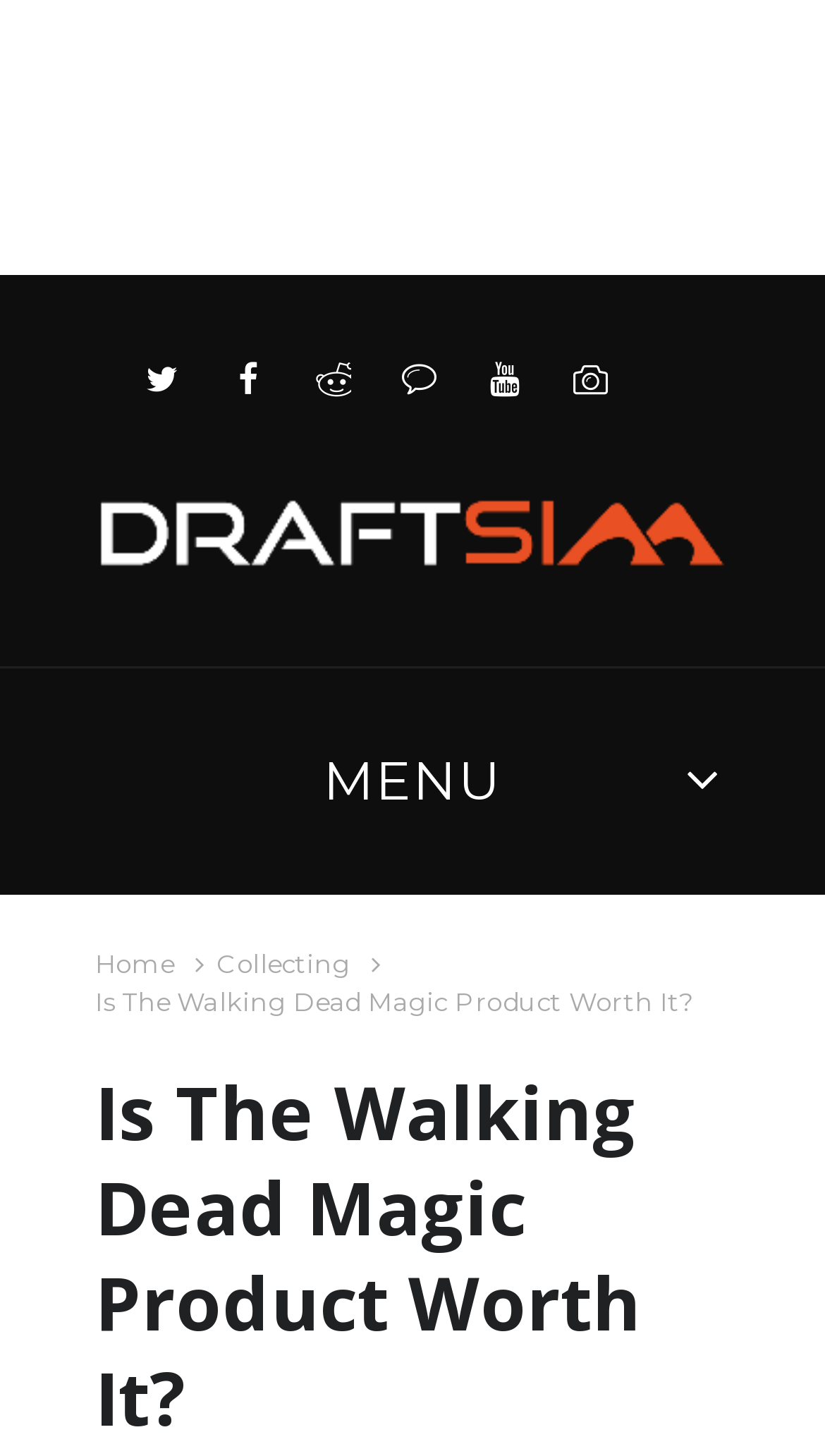Give a complete and precise description of the webpage's appearance.

The webpage is about reviewing a Magic product related to The Walking Dead. At the top, there are six social media links, evenly spaced and aligned horizontally, each represented by an icon. Below these links, there is a large image that takes up most of the width of the page. 

To the left of the image, there is a menu button with the label "MENU". Below the menu button, there are two links, "Home" and "Collecting", stacked vertically. 

The main content of the page is headed by a title "Is The Walking Dead Magic Product Worth It?" which is also the main heading of the page. This title is positioned below the image and the menu links.